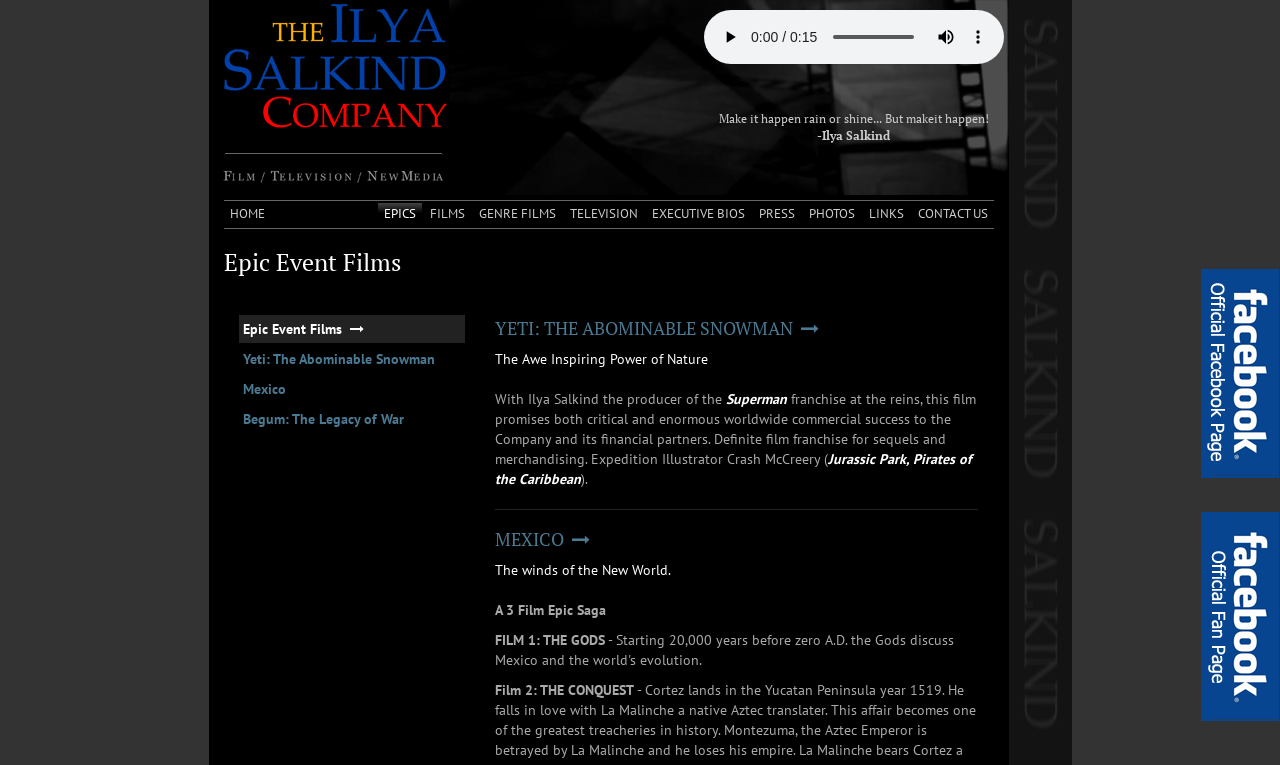Locate the bounding box coordinates of the clickable area to execute the instruction: "Go to home page". Provide the coordinates as four float numbers between 0 and 1, represented as [left, top, right, bottom].

[0.163, 0.114, 0.361, 0.137]